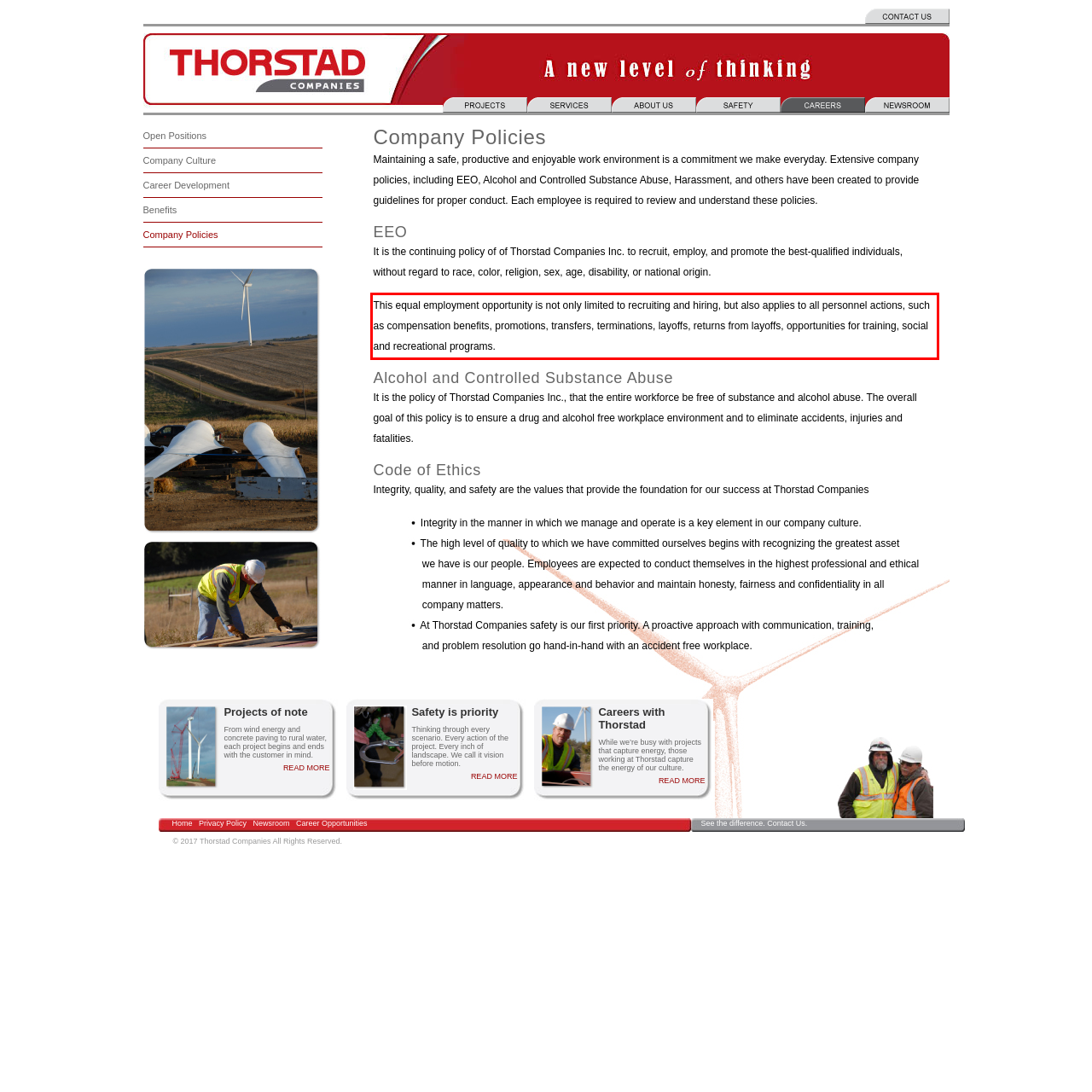You have a screenshot of a webpage with a UI element highlighted by a red bounding box. Use OCR to obtain the text within this highlighted area.

This equal employment opportunity is not only limited to recruiting and hiring, but also applies to all personnel actions, such as compensation benefits, promotions, transfers, terminations, layoffs, returns from layoffs, opportunities for training, social and recreational programs.